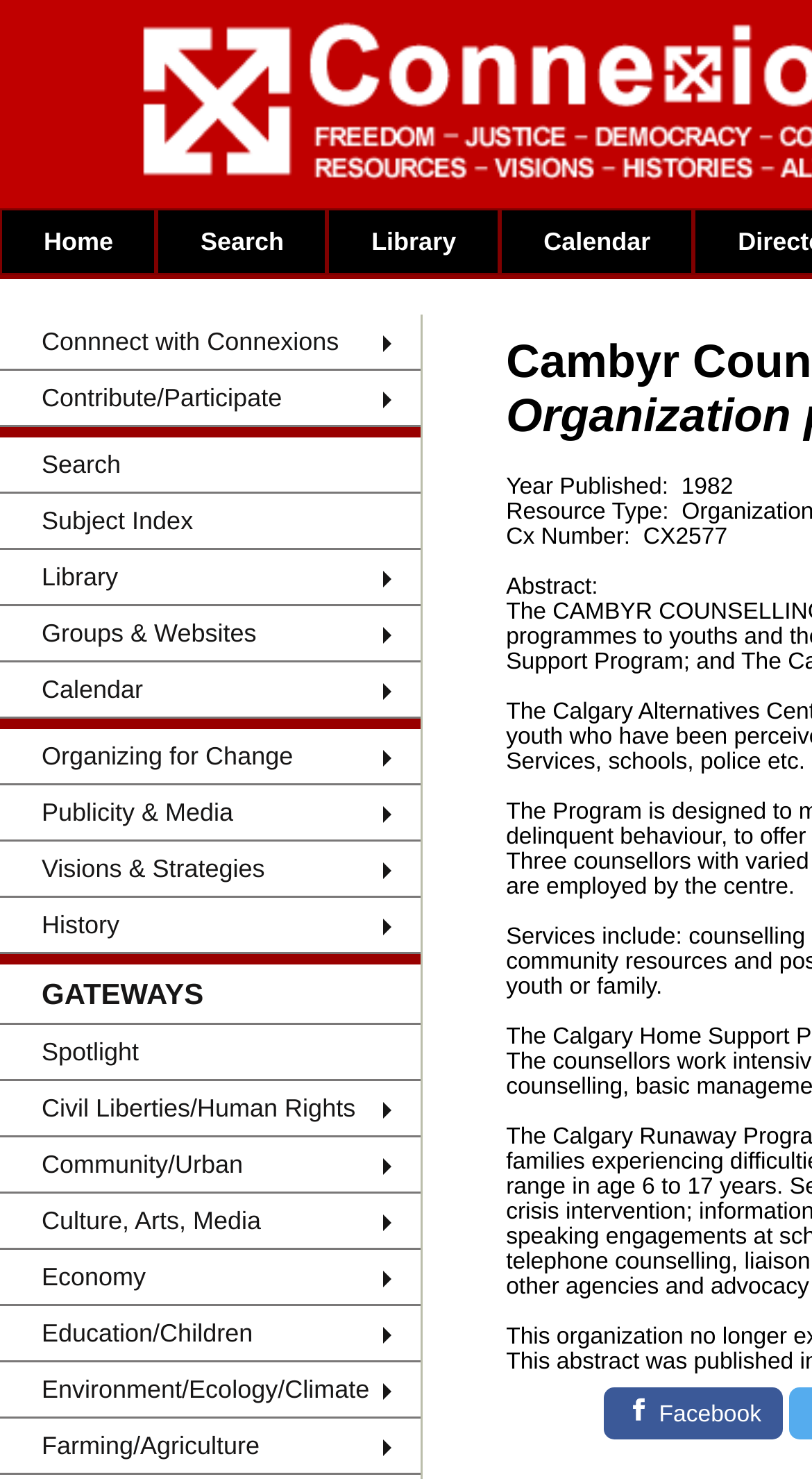Please identify the bounding box coordinates of the element on the webpage that should be clicked to follow this instruction: "Search Connexions". The bounding box coordinates should be given as four float numbers between 0 and 1, formatted as [left, top, right, bottom].

[0.193, 0.186, 0.404, 0.206]